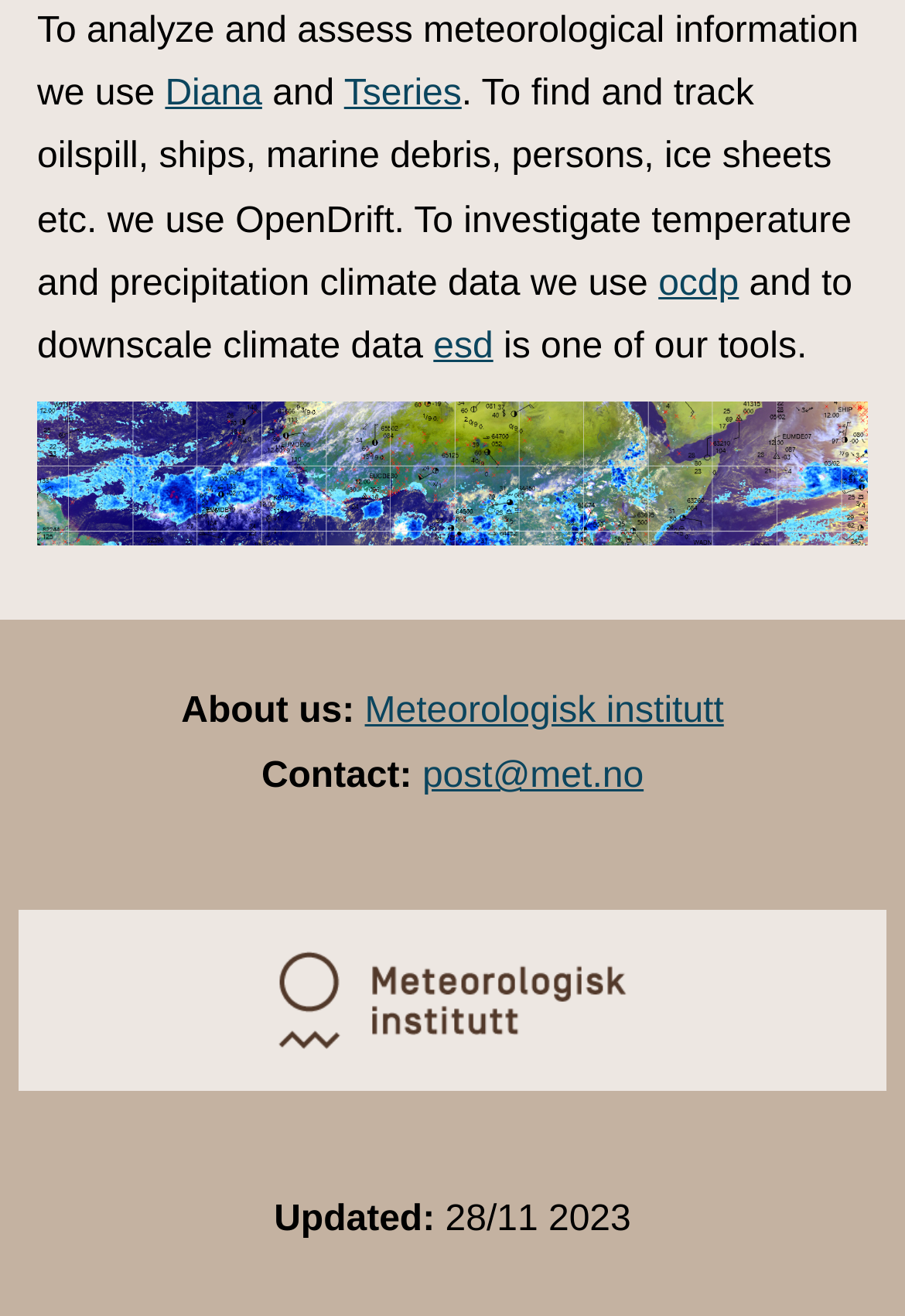Refer to the image and answer the question with as much detail as possible: What is the name of the system used to track oilspill?

The answer can be found by looking at the sentence 'To find and track oilspill, ships, marine debris, persons, ice sheets etc. we use OpenDrift.', which suggests that the system used to track oilspill is OpenDrift.